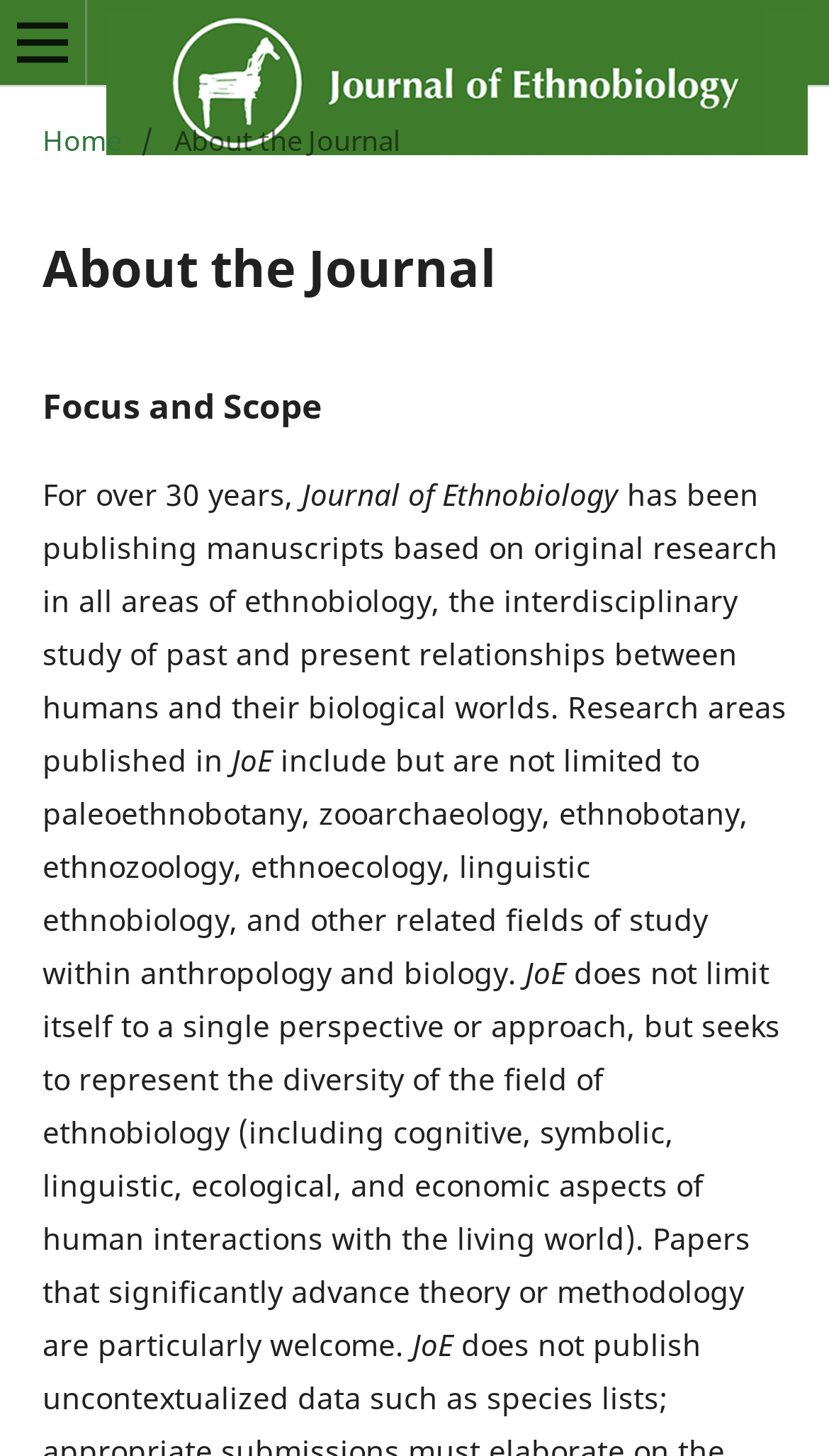From the given element description: "Home", find the bounding box for the UI element. Provide the coordinates as four float numbers between 0 and 1, in the order [left, top, right, bottom].

[0.051, 0.082, 0.146, 0.111]